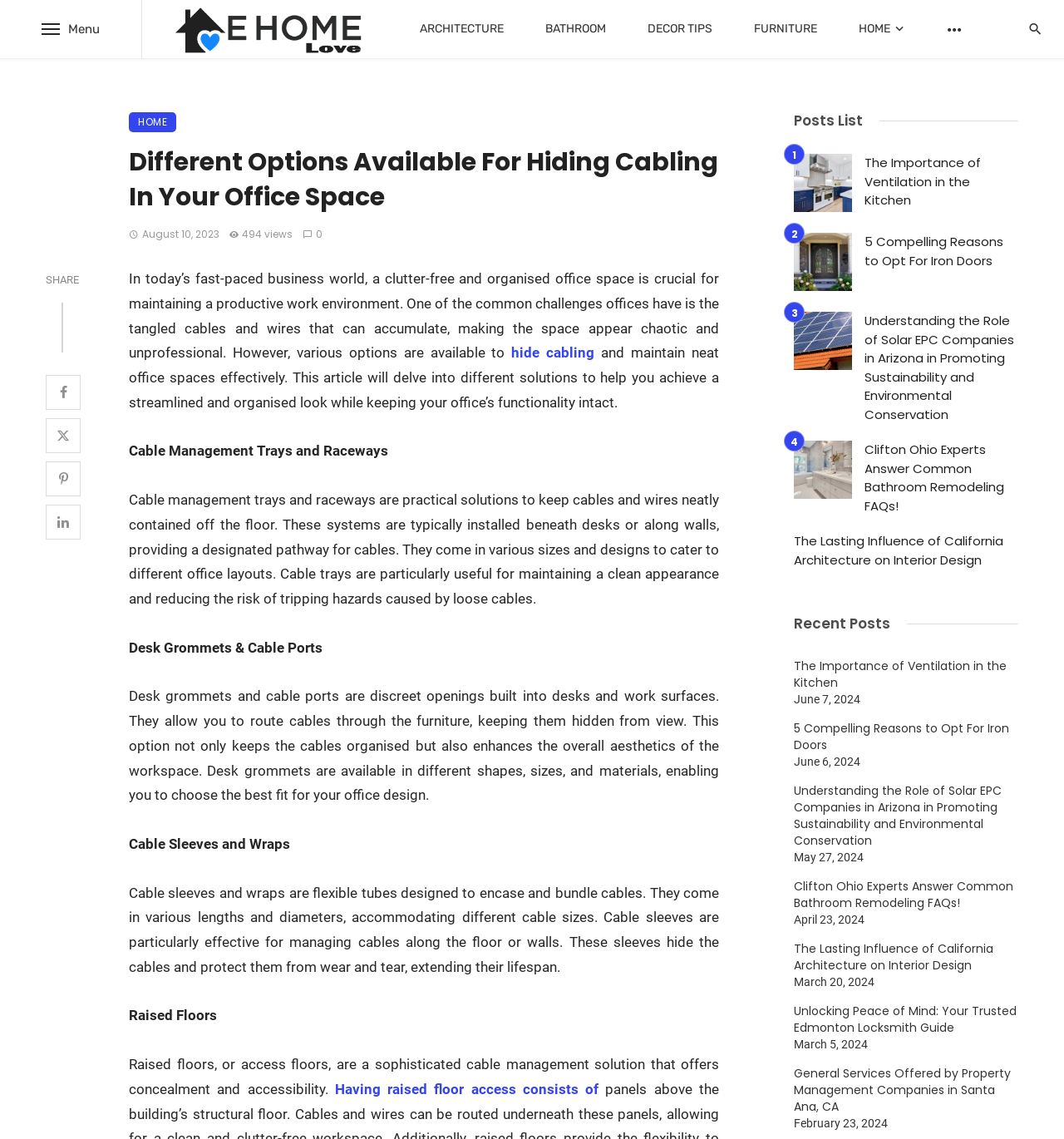From the element description: "hide cabling", extract the bounding box coordinates of the UI element. The coordinates should be expressed as four float numbers between 0 and 1, in the order [left, top, right, bottom].

[0.481, 0.302, 0.559, 0.317]